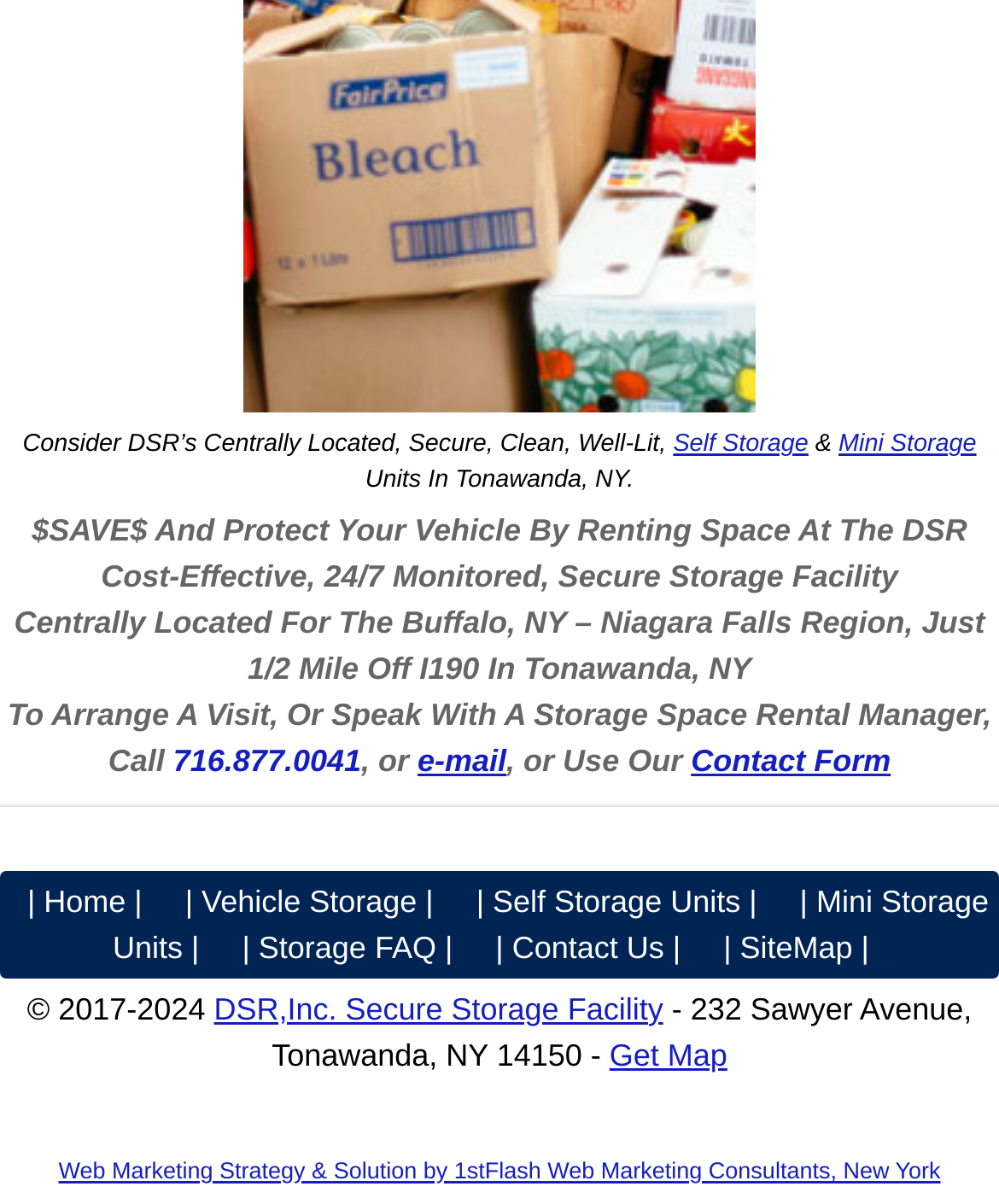Predict the bounding box coordinates of the area that should be clicked to accomplish the following instruction: "Fill out the Contact Form". The bounding box coordinates should consist of four float numbers between 0 and 1, i.e., [left, top, right, bottom].

[0.692, 0.617, 0.892, 0.646]